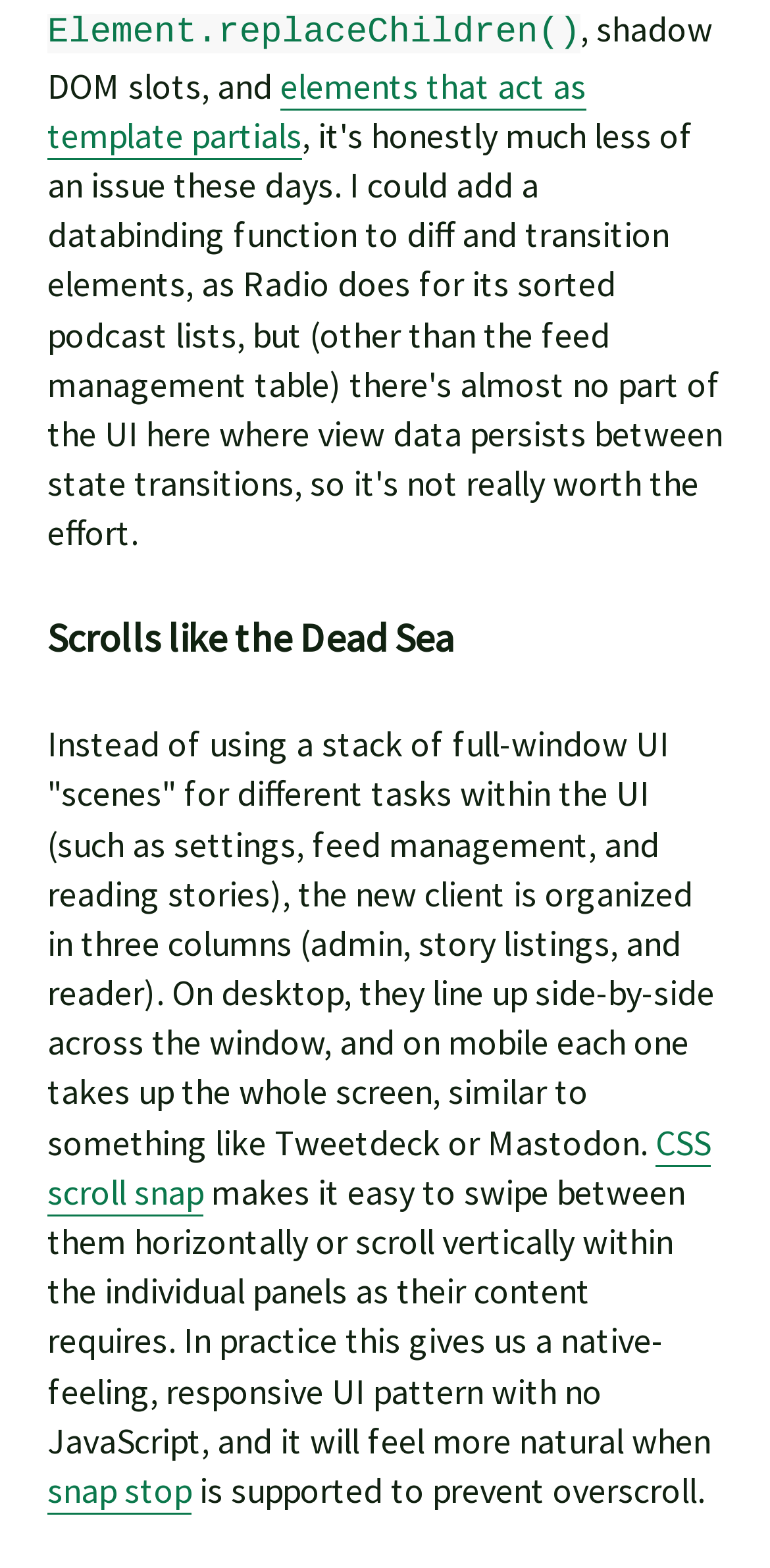Please examine the image and provide a detailed answer to the question: What is the new client organized into?

The new client is organized into three columns, which are admin, story listings, and reader, as mentioned in the text. This organization is described as being similar to Tweetdeck or Mastodon.